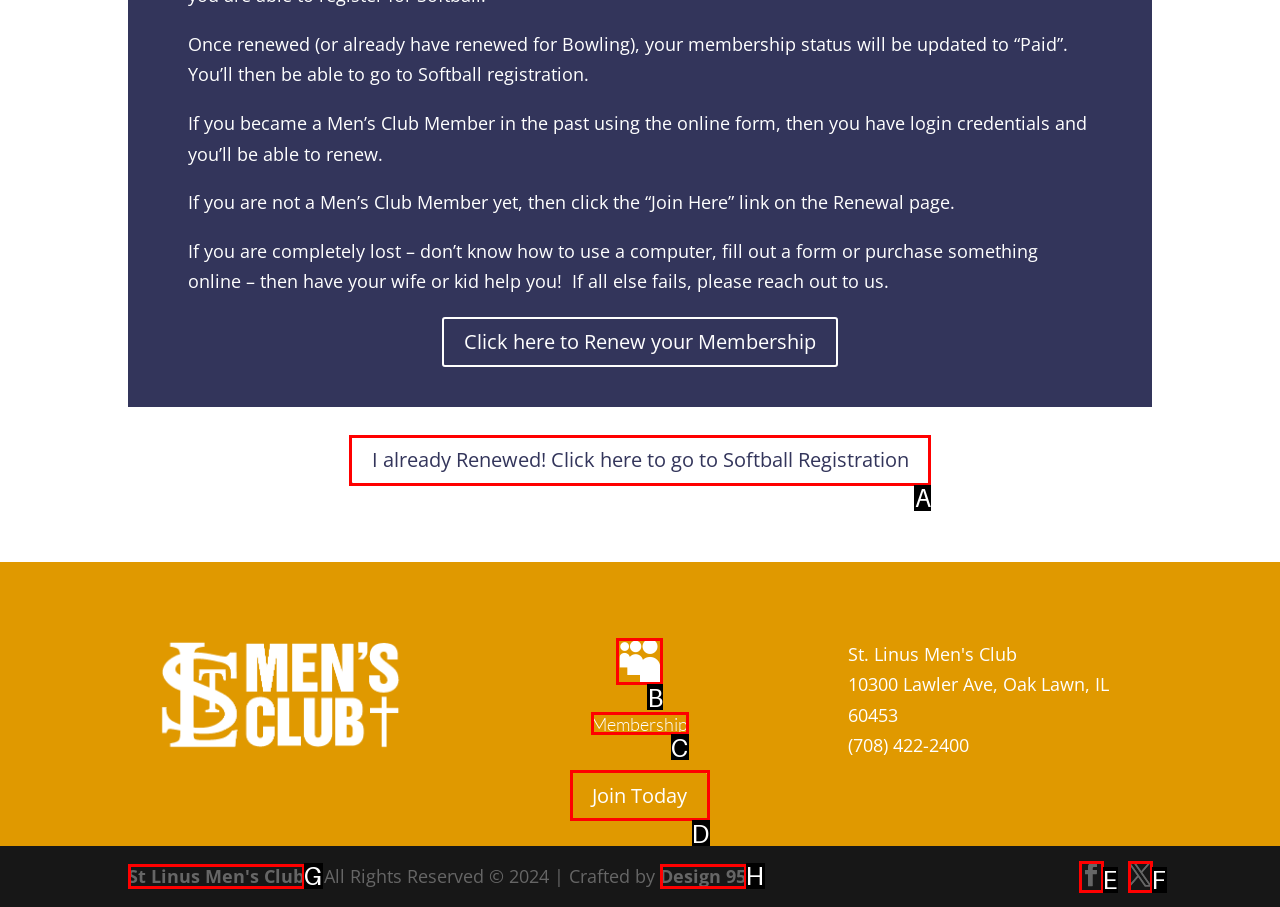Select the option I need to click to accomplish this task: Go to Softball Registration
Provide the letter of the selected choice from the given options.

A